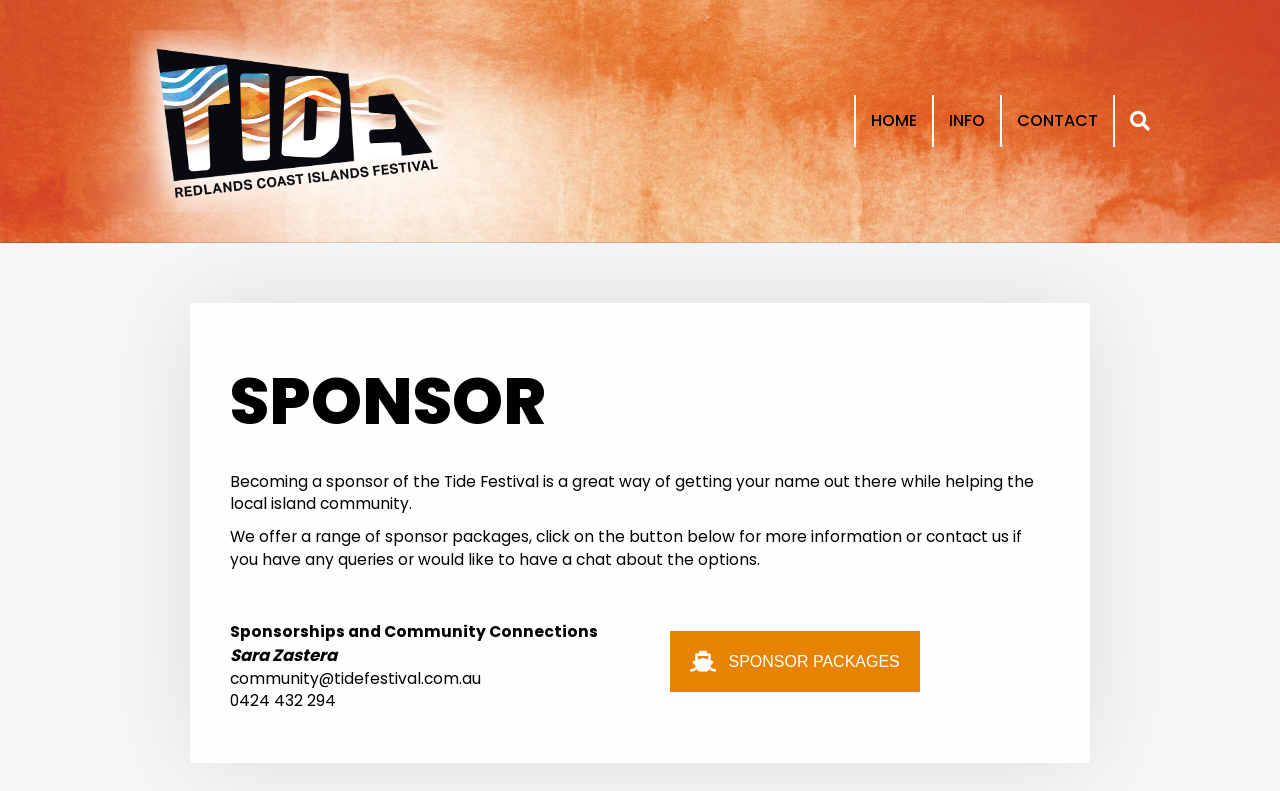What is the purpose of becoming a sponsor?
Based on the image content, provide your answer in one word or a short phrase.

Getting name out there